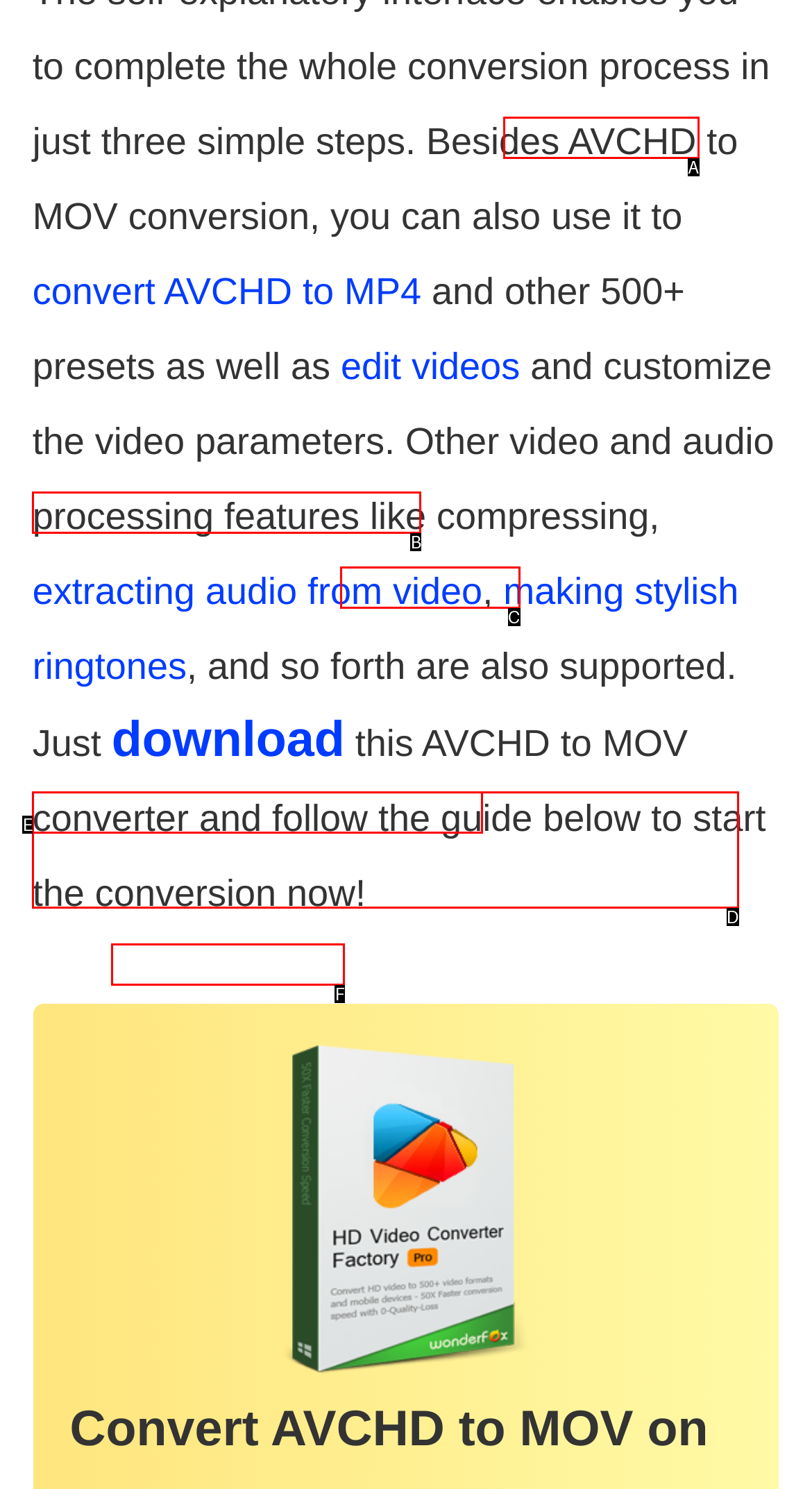Select the correct option based on the description: Www target comcom
Answer directly with the option’s letter.

None